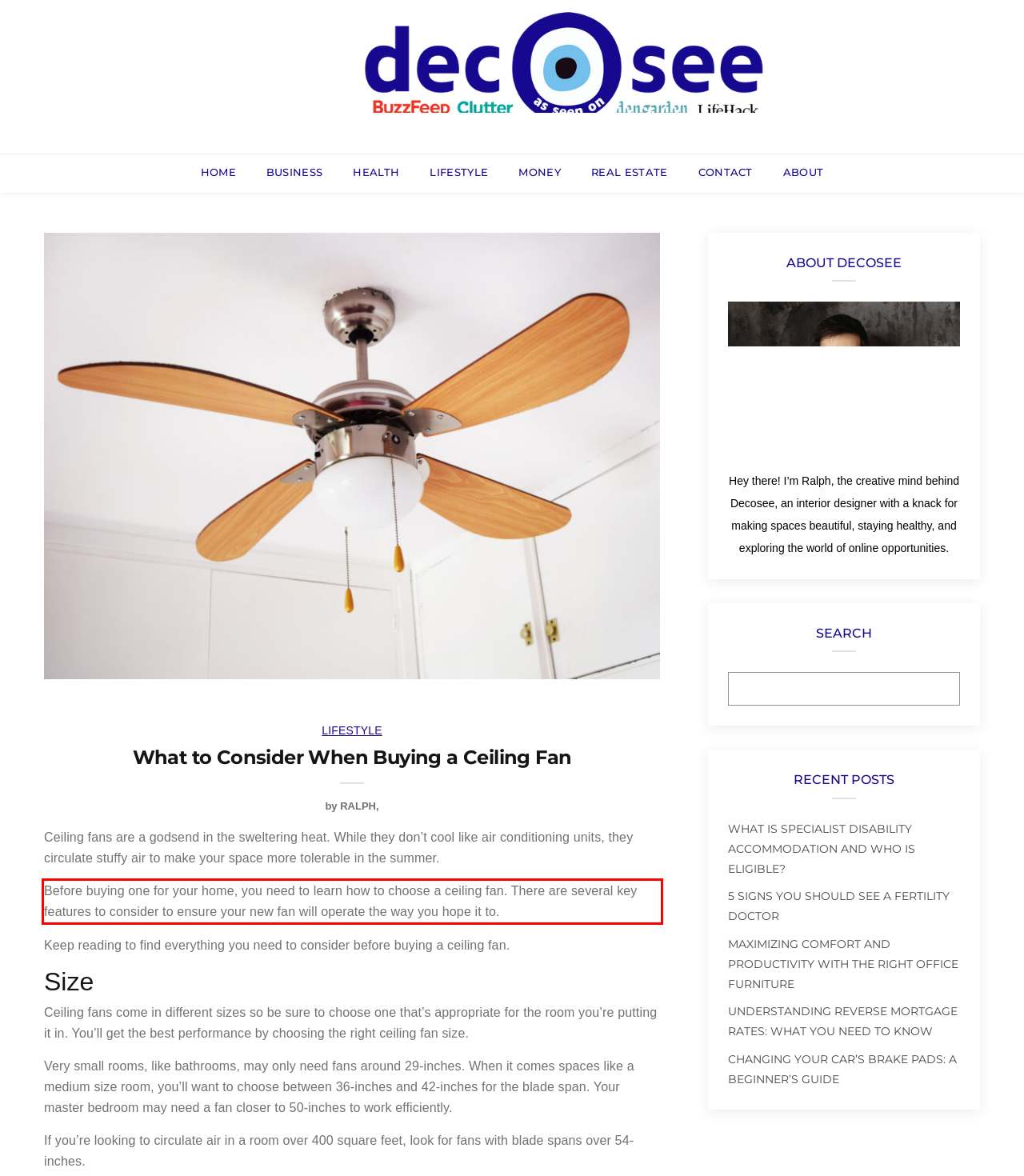Given a screenshot of a webpage containing a red rectangle bounding box, extract and provide the text content found within the red bounding box.

Before buying one for your home, you need to learn how to choose a ceiling fan. There are several key features to consider to ensure your new fan will operate the way you hope it to.